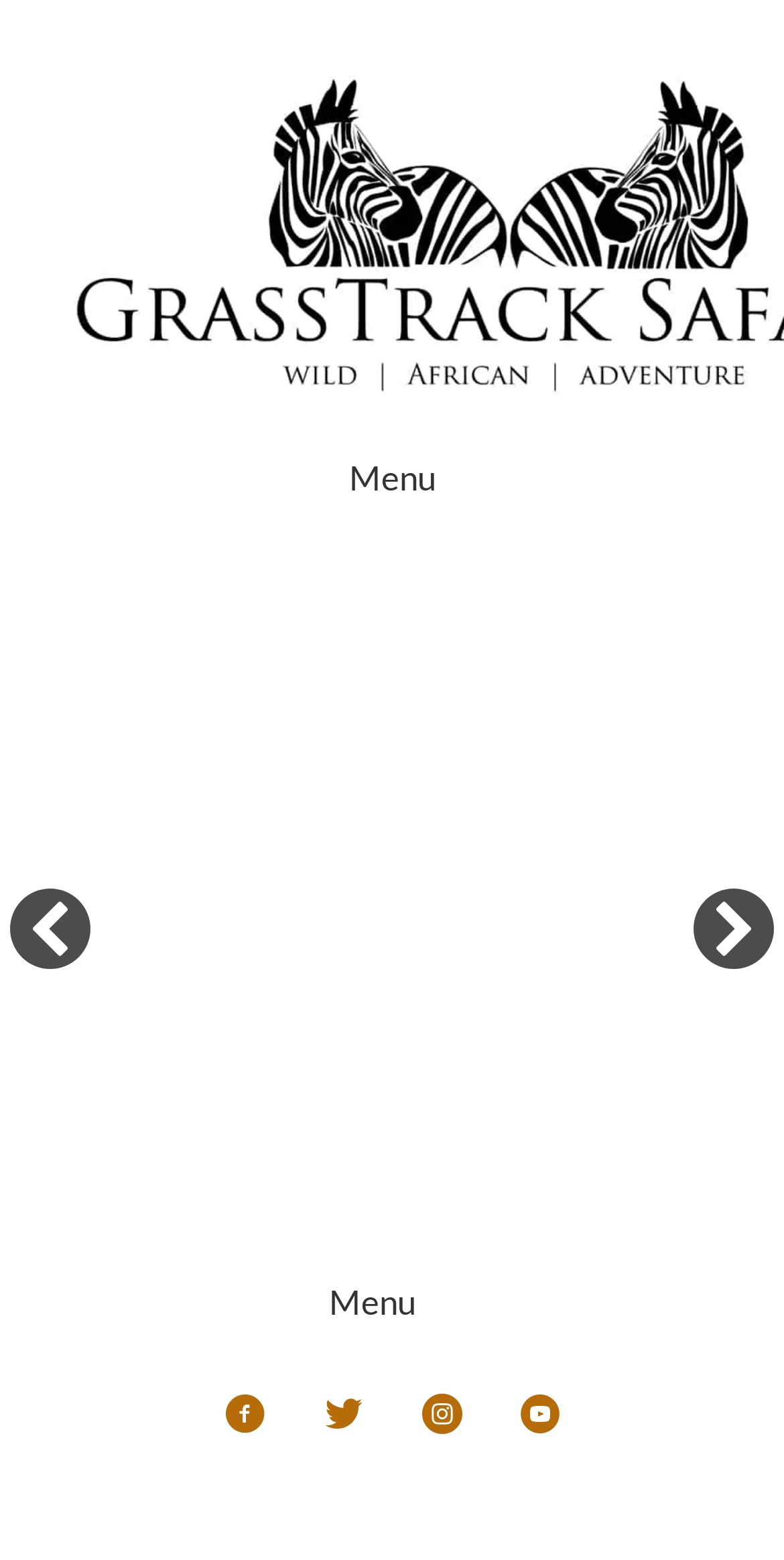What is the purpose of the buttons with images?
Please look at the screenshot and answer in one word or a short phrase.

Navigate images